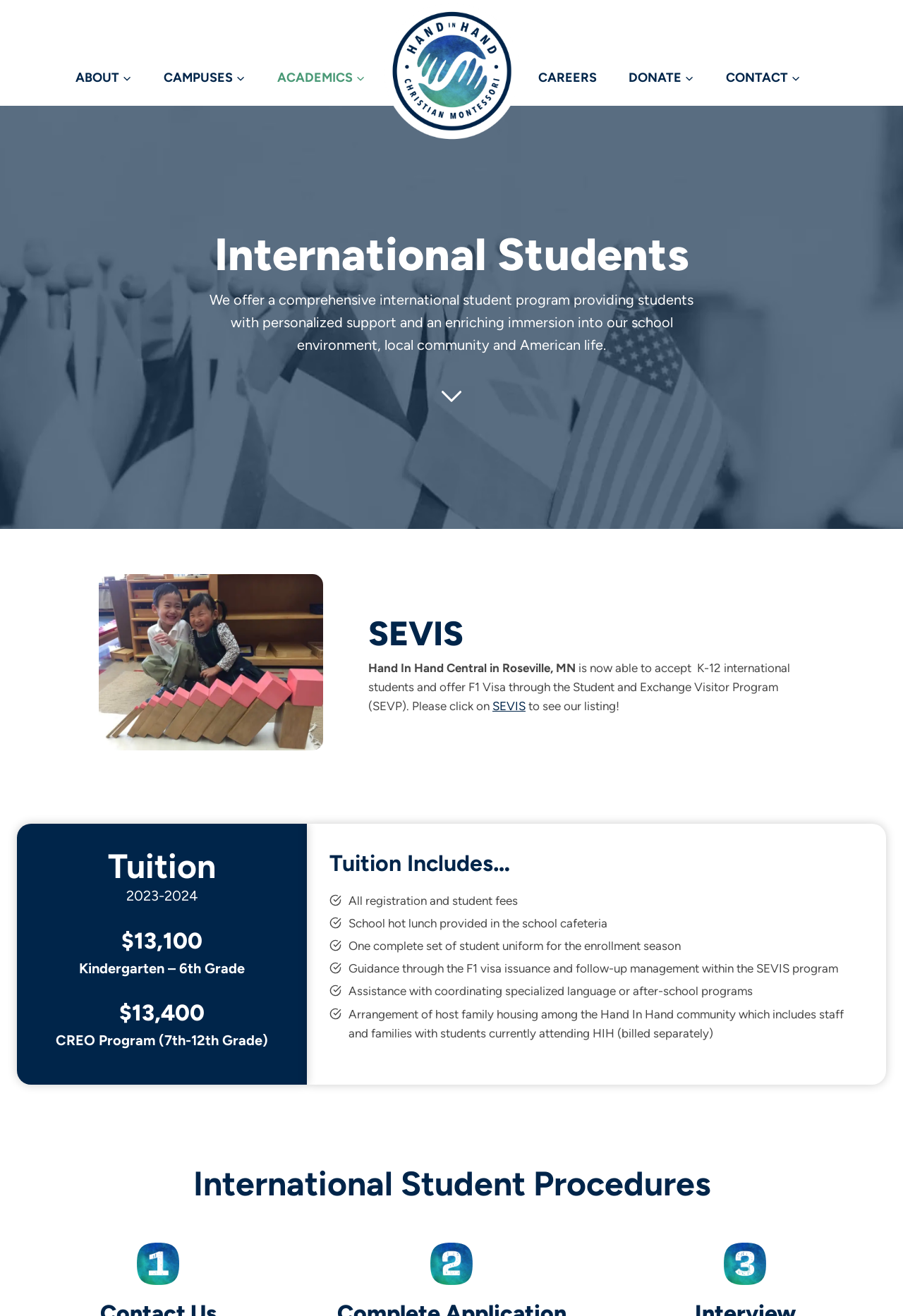Answer the question using only one word or a concise phrase: What type of visa does the school offer?

F1 Visa